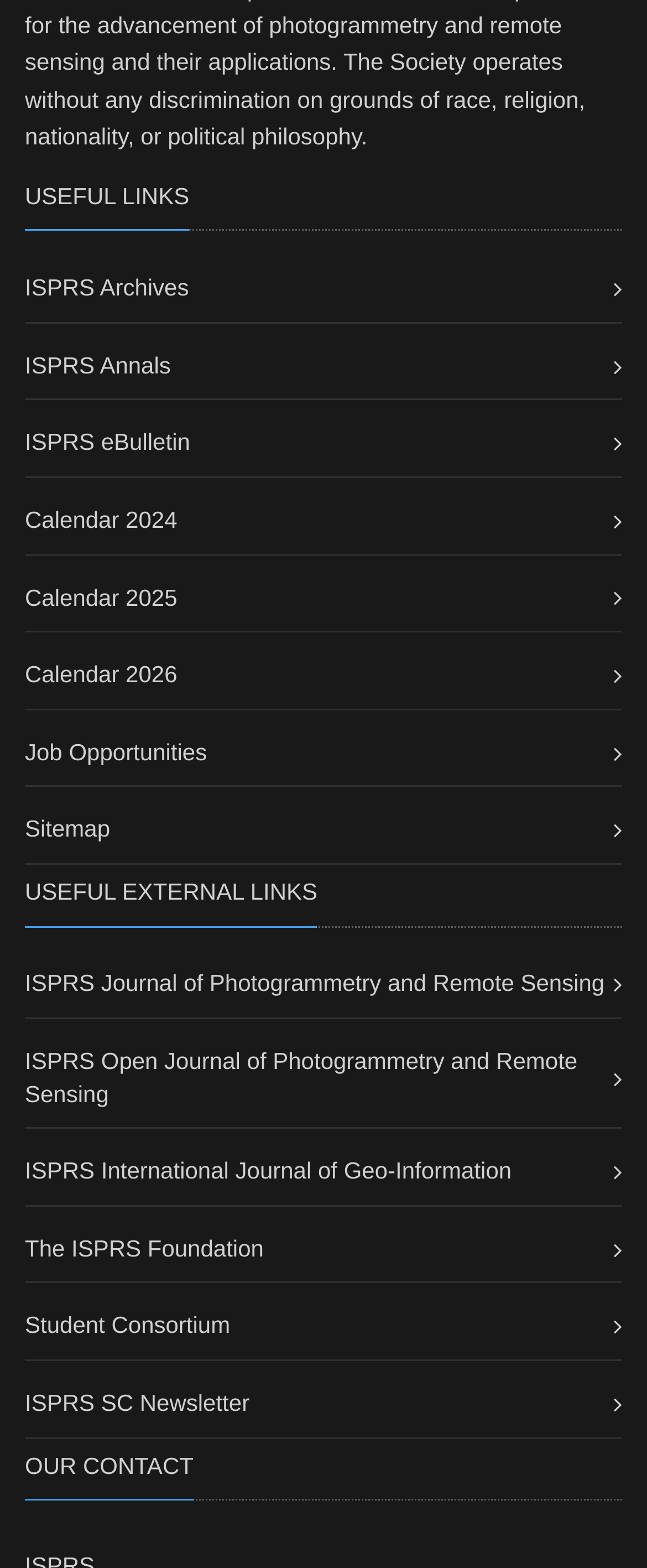Find the bounding box coordinates for the element described here: "Calendar 2025".

[0.038, 0.372, 0.274, 0.389]